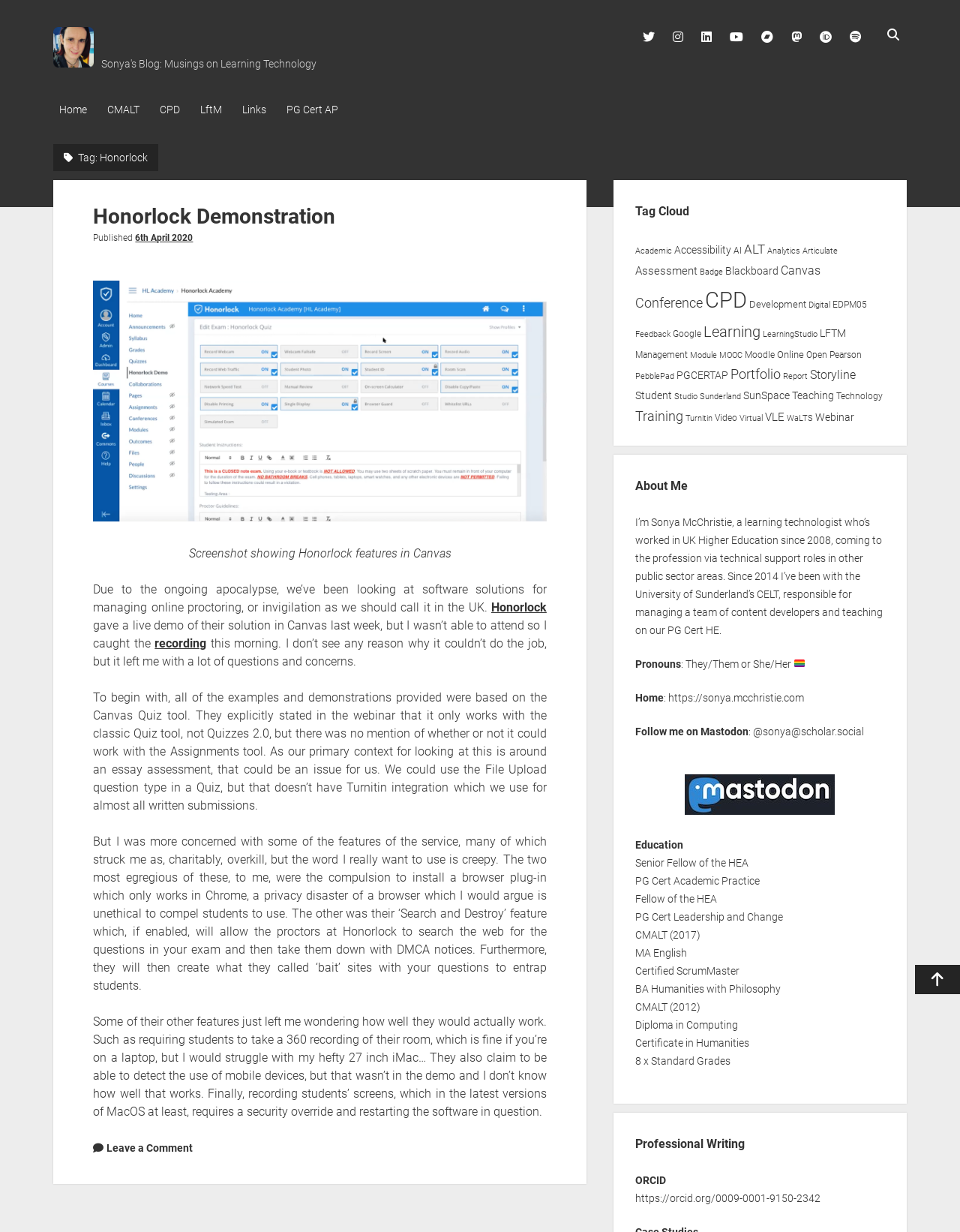What is the topic of the blog post?
Based on the image, give a one-word or short phrase answer.

Honorlock